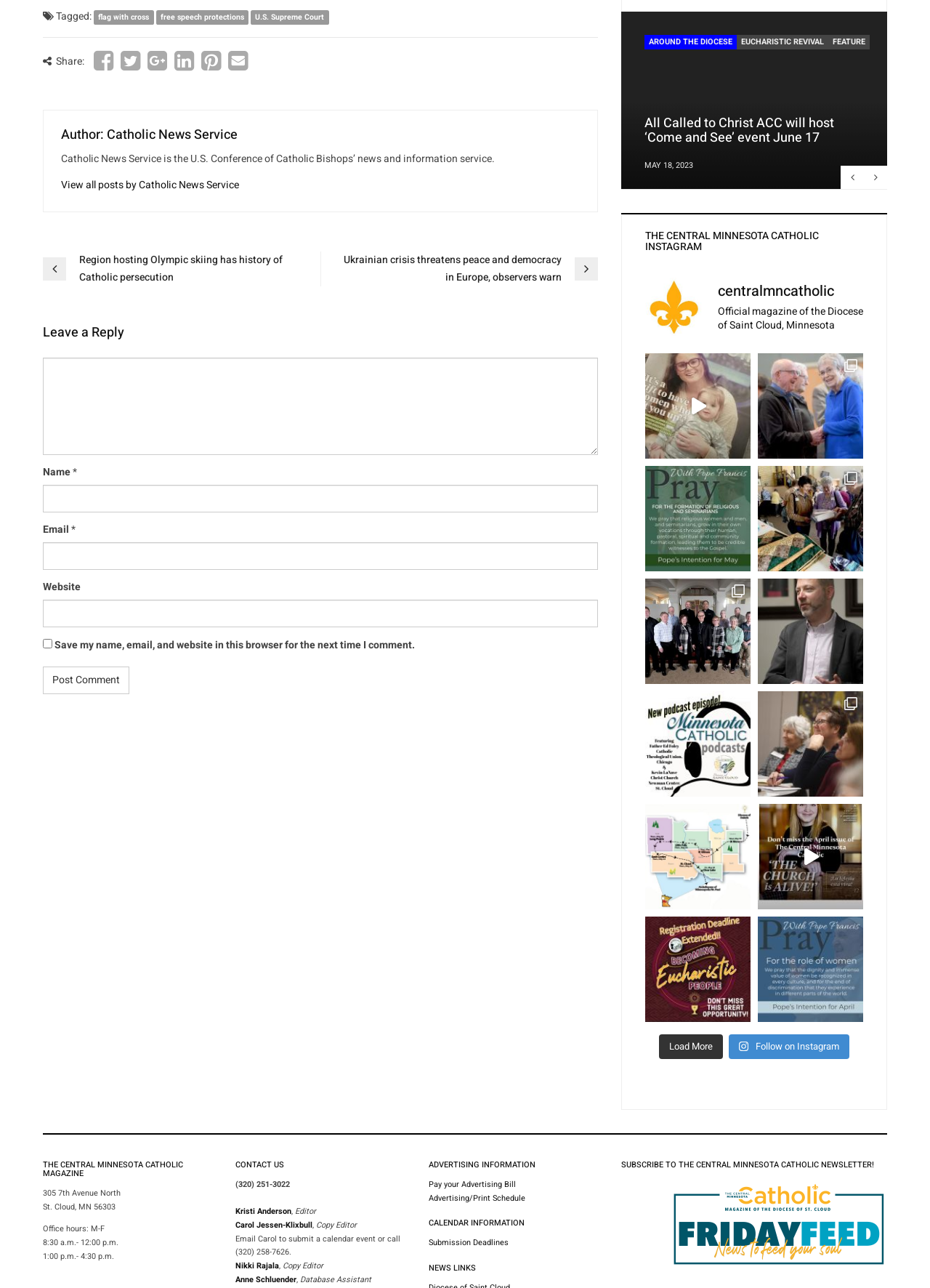Identify the bounding box of the UI element that matches this description: "Pay your Advertising Bill".

[0.461, 0.966, 0.554, 0.975]